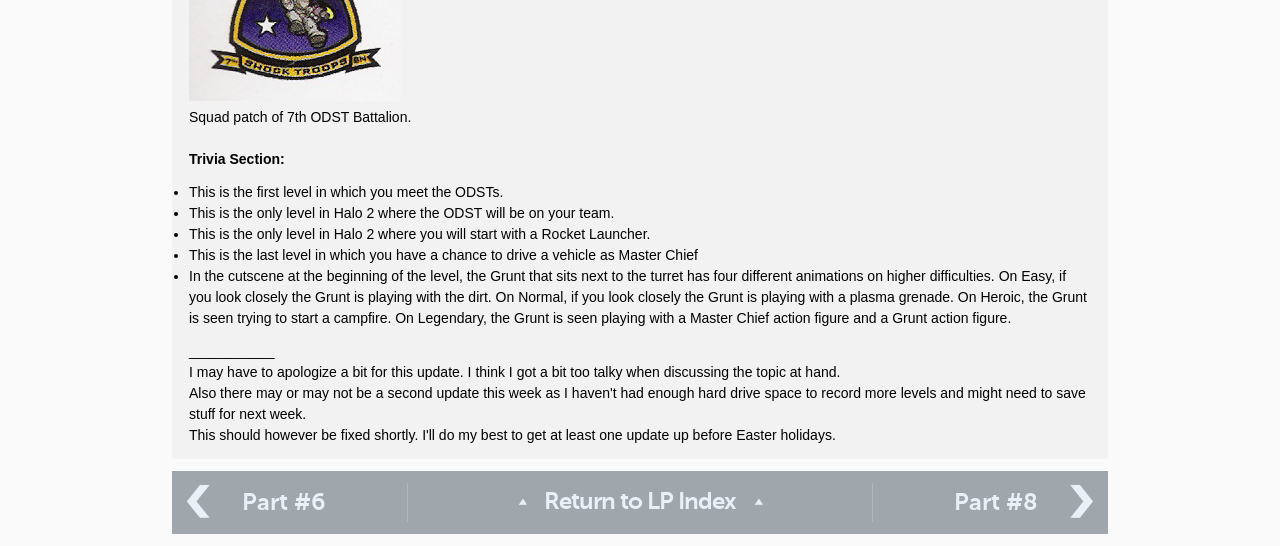Locate the bounding box of the UI element described in the following text: "Return to LP Index".

[0.318, 0.884, 0.682, 0.956]